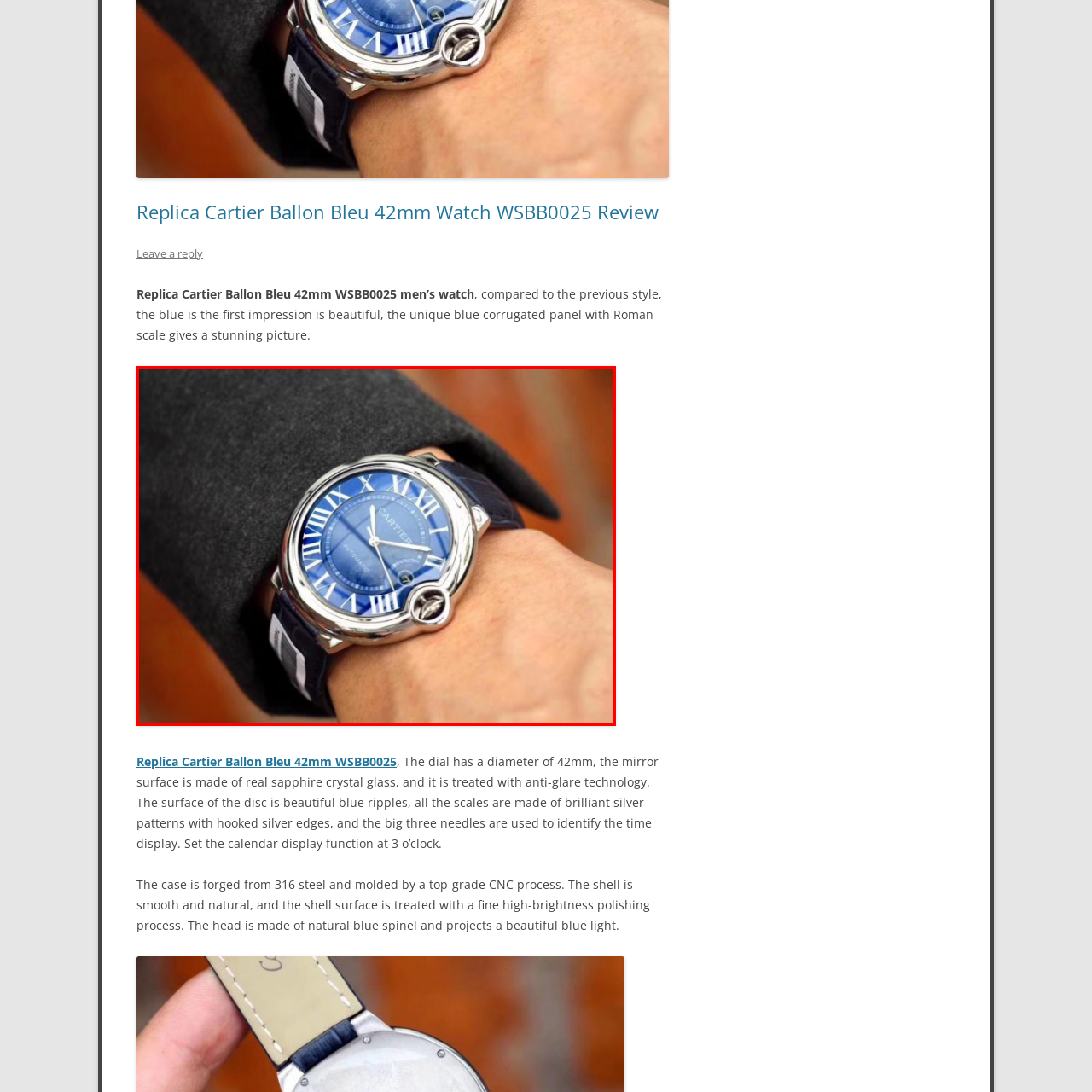Give an in-depth description of the scene depicted in the red-outlined box.

The image showcases the stunning Replica Cartier Ballon Bleu 42mm Watch WSBB0025, elegantly displayed on a wrist. The watch features a captivating blue dial adorned with Roman numerals, providing a classic yet sophisticated aesthetic. Its smooth, polished case is crafted from high-quality steel, showcasing both durability and style. The crystal surface is made of real sapphire glass, enhanced with anti-glare technology for optimal visibility. The watch's iconic design is complemented by a luxurious blue leather strap, adding to its overall charm and elegance. This timepiece, with a diameter of 42mm, combines detailed craftsmanship with eye-catching beauty, making it an exquisite accessory for any watch enthusiast.